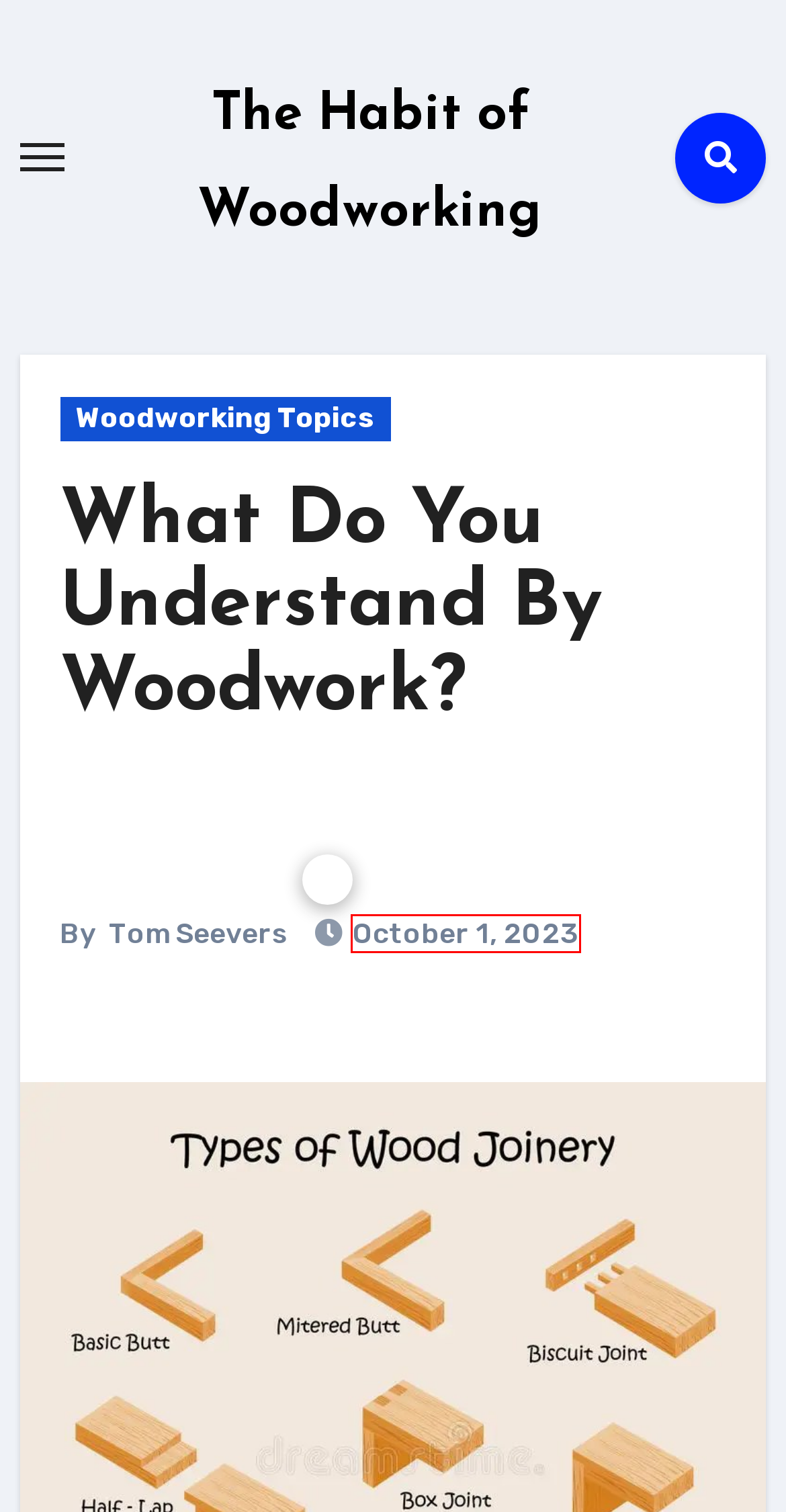You are given a screenshot of a webpage with a red rectangle bounding box around a UI element. Select the webpage description that best matches the new webpage after clicking the element in the bounding box. Here are the candidates:
A. Is Craftsman Tools A Good Brand? - The Habit of Woodworking
B. The Habit of Woodworking -
C. January 2024 - The Habit of Woodworking
D. Premium & Free WordPress Themes | ThemeAnsar
E. Tom Seevers, Author at The Habit of Woodworking
F. October 2023 - The Habit of Woodworking
G. Tools Archives - The Habit of Woodworking
H. Woodworking Topics Archives - The Habit of Woodworking

F